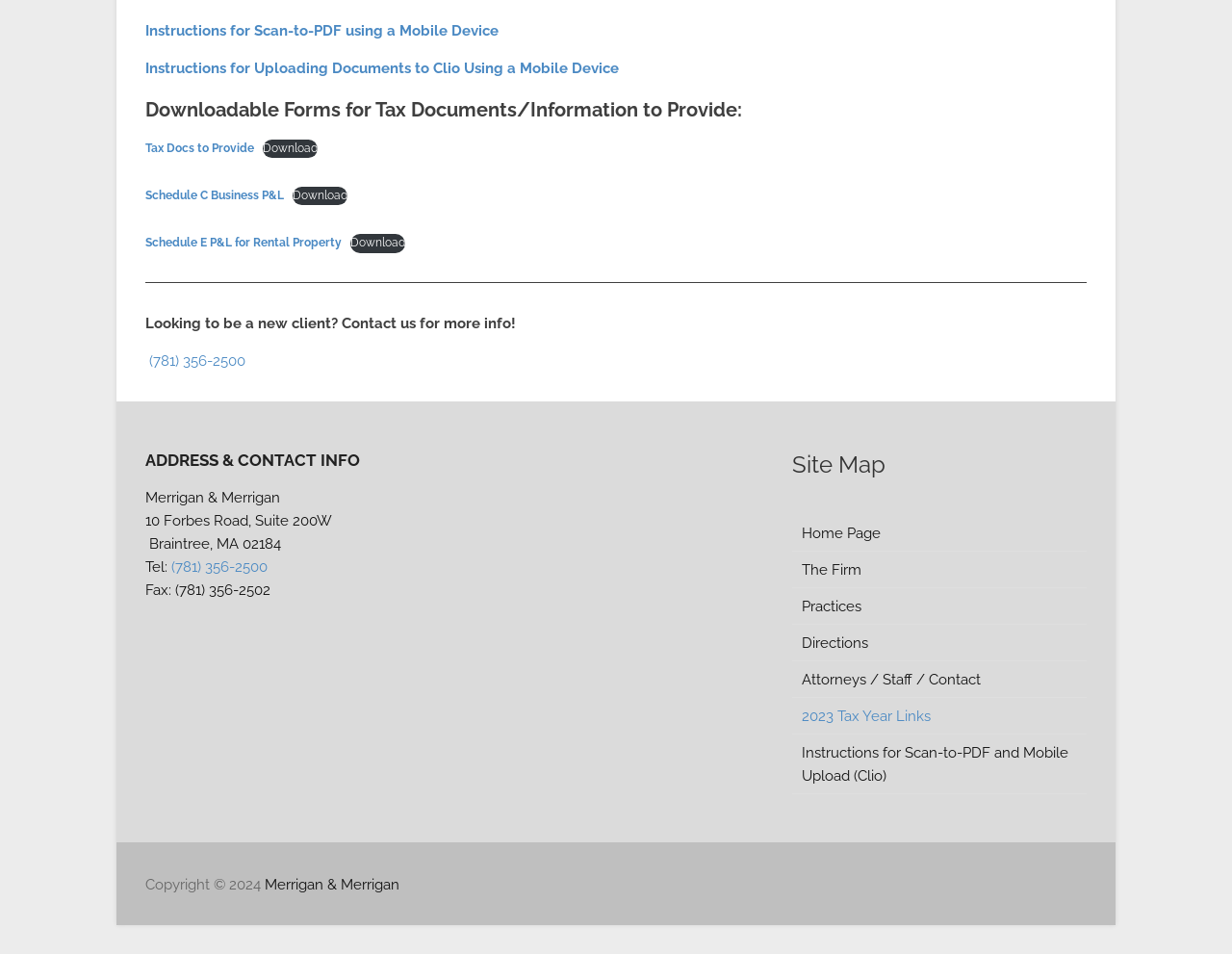Please determine the bounding box coordinates, formatted as (top-left x, top-left y, bottom-right x, bottom-right y), with all values as floating point numbers between 0 and 1. Identify the bounding box of the region described as: 2023 Tax Year Links

[0.643, 0.734, 0.882, 0.77]